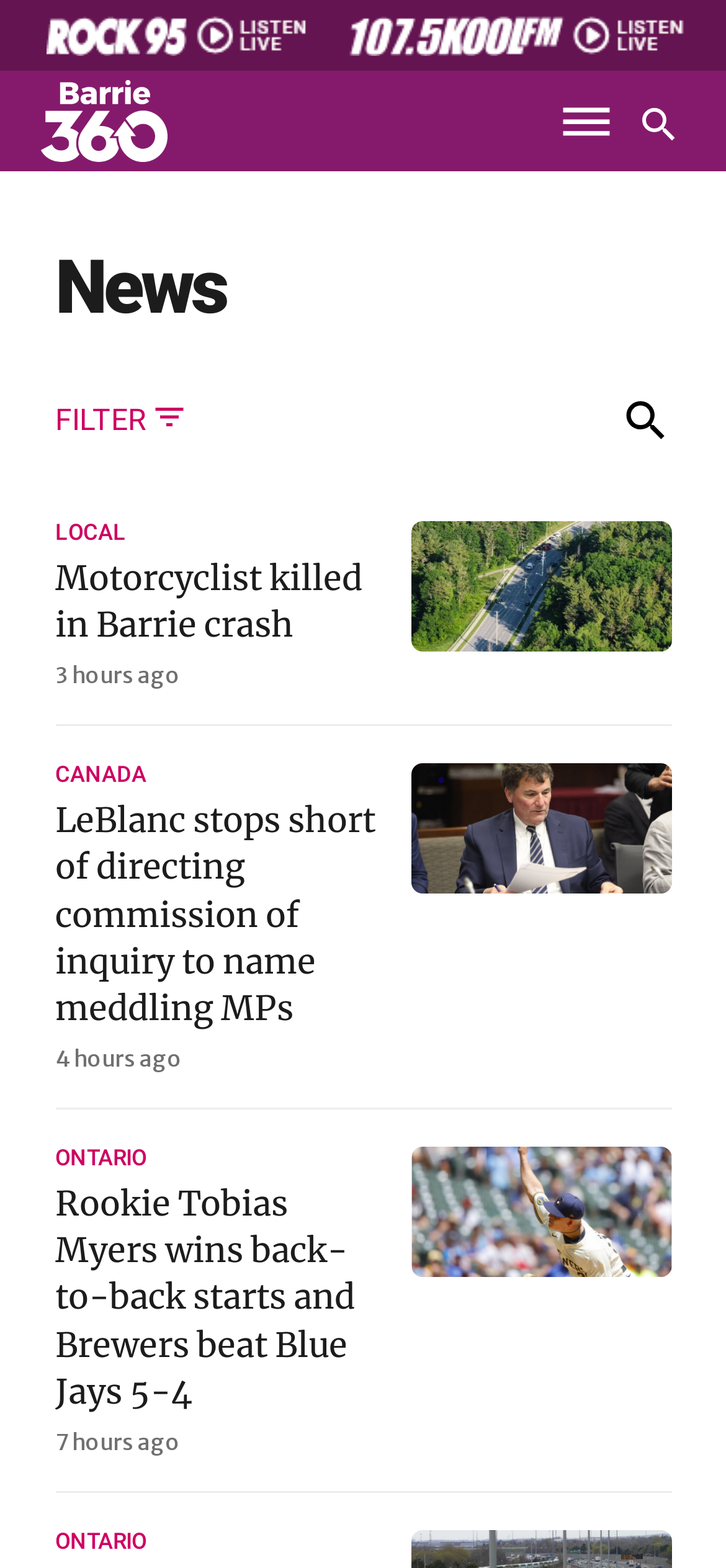Bounding box coordinates are to be given in the format (top-left x, top-left y, bottom-right x, bottom-right y). All values must be floating point numbers between 0 and 1. Provide the bounding box coordinate for the UI element described as: Filter

[0.076, 0.259, 0.258, 0.278]